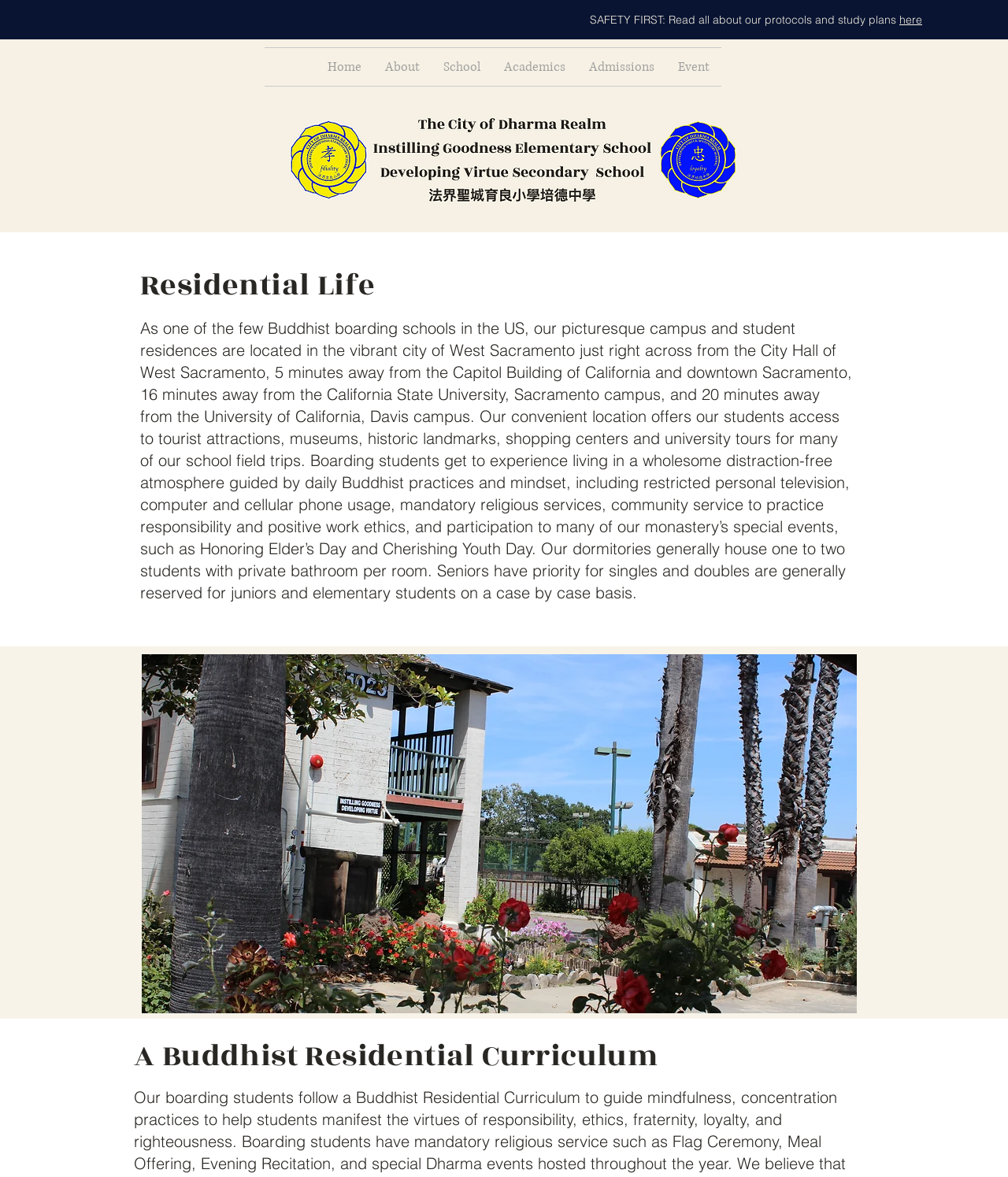Pinpoint the bounding box coordinates of the area that must be clicked to complete this instruction: "Go to home page".

[0.313, 0.041, 0.37, 0.073]